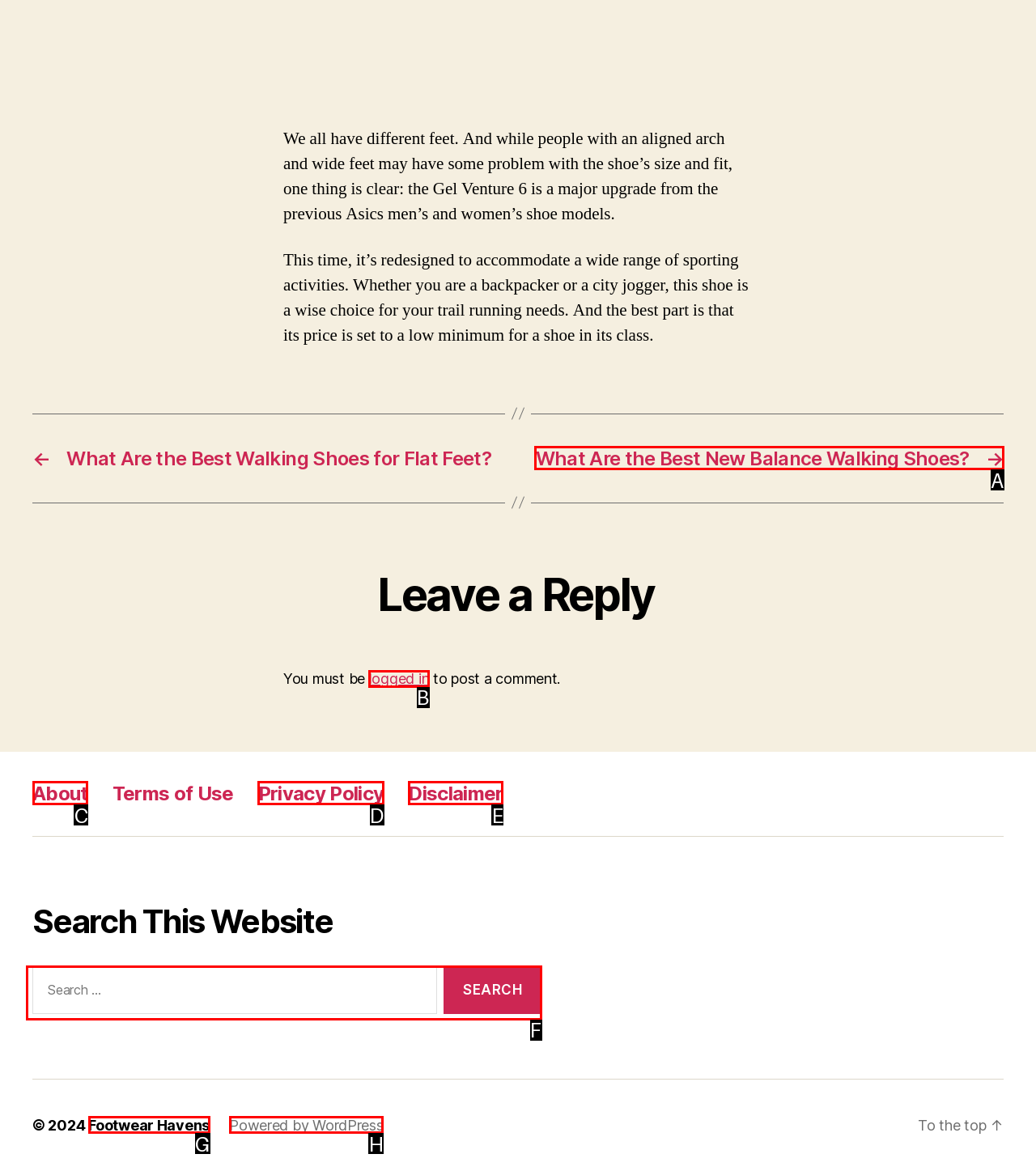Choose the UI element you need to click to carry out the task: Search for something on this website.
Respond with the corresponding option's letter.

F